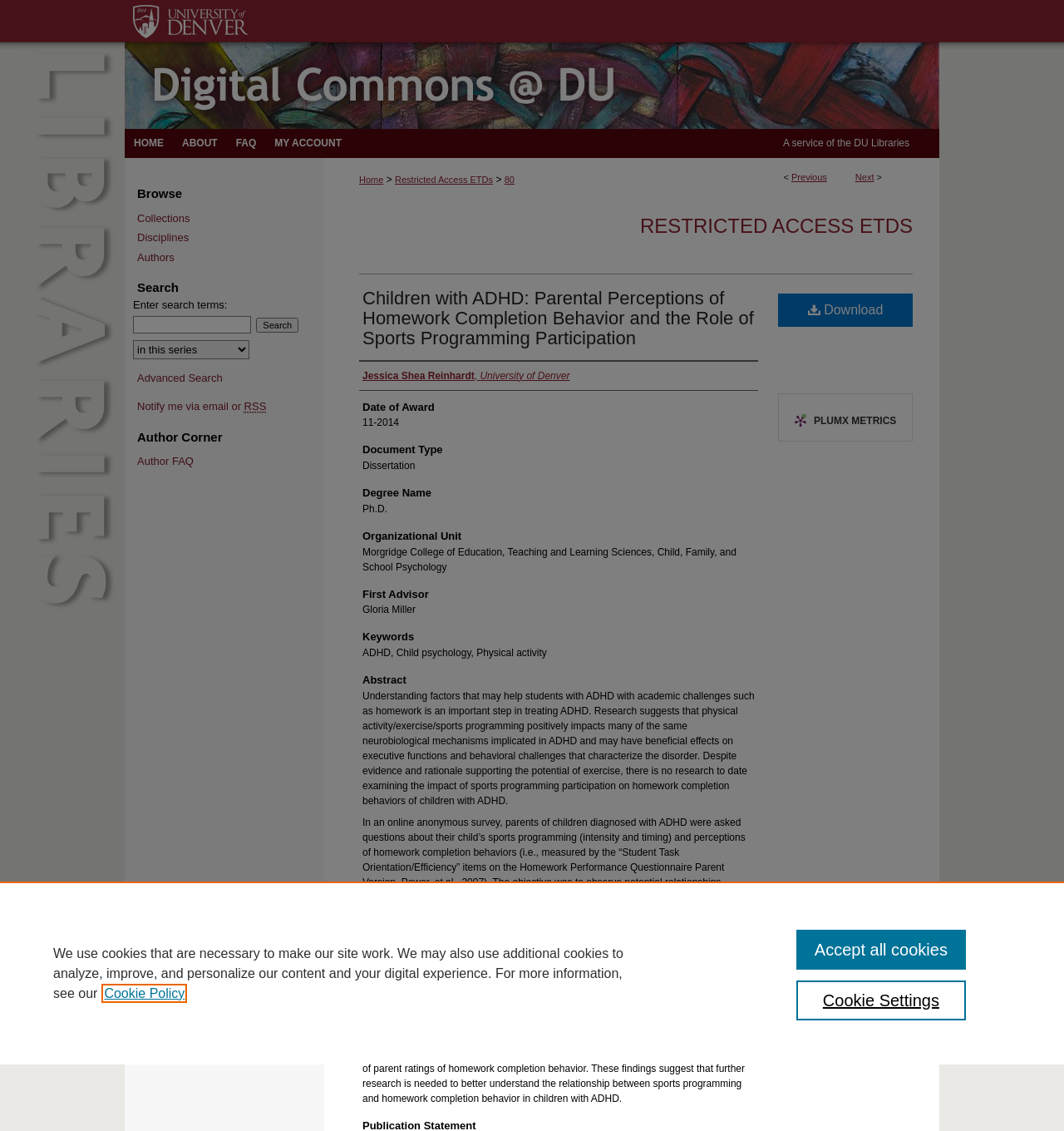Locate the bounding box coordinates of the element that needs to be clicked to carry out the instruction: "Click the 'Menu' link". The coordinates should be given as four float numbers ranging from 0 to 1, i.e., [left, top, right, bottom].

[0.953, 0.0, 1.0, 0.037]